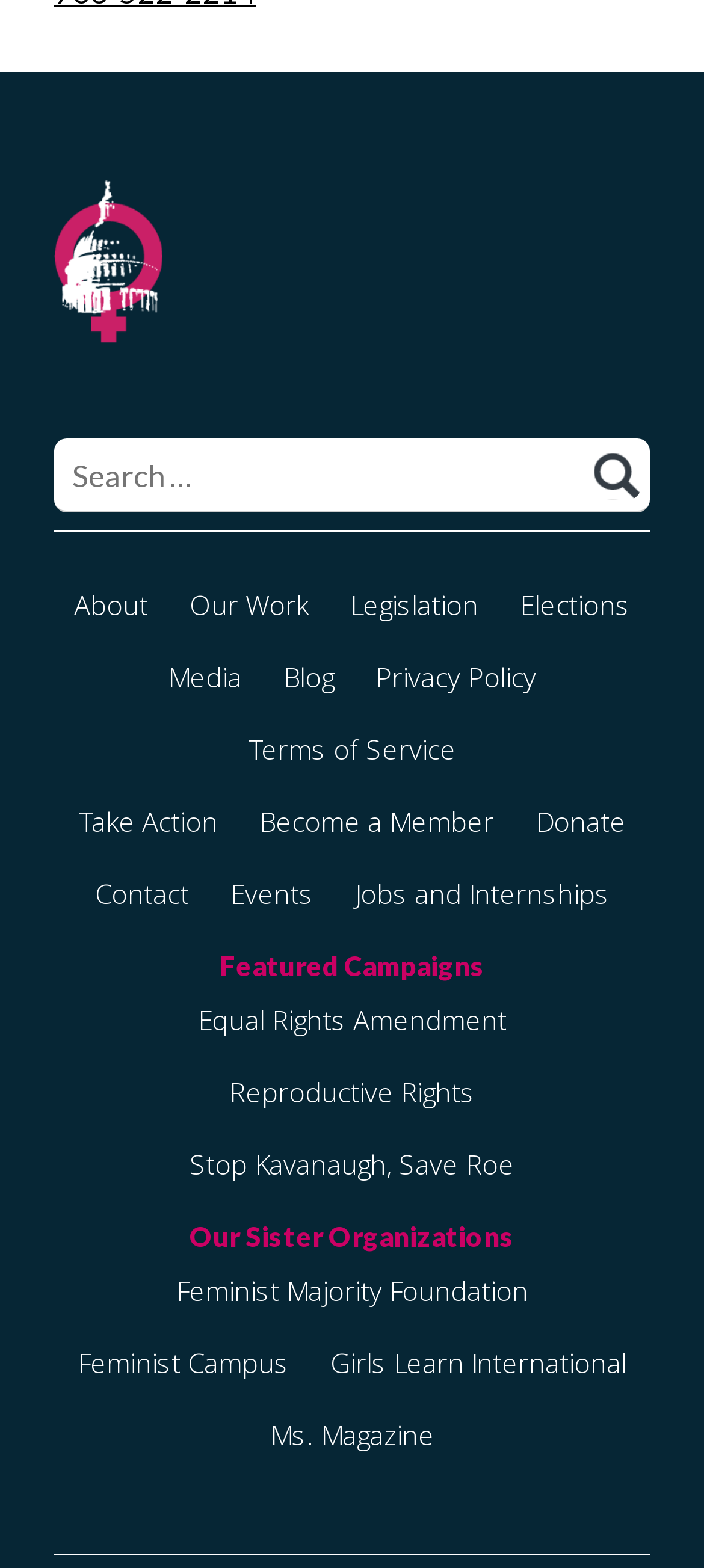Please provide a one-word or phrase answer to the question: 
Is there a donate button on the webpage?

Yes